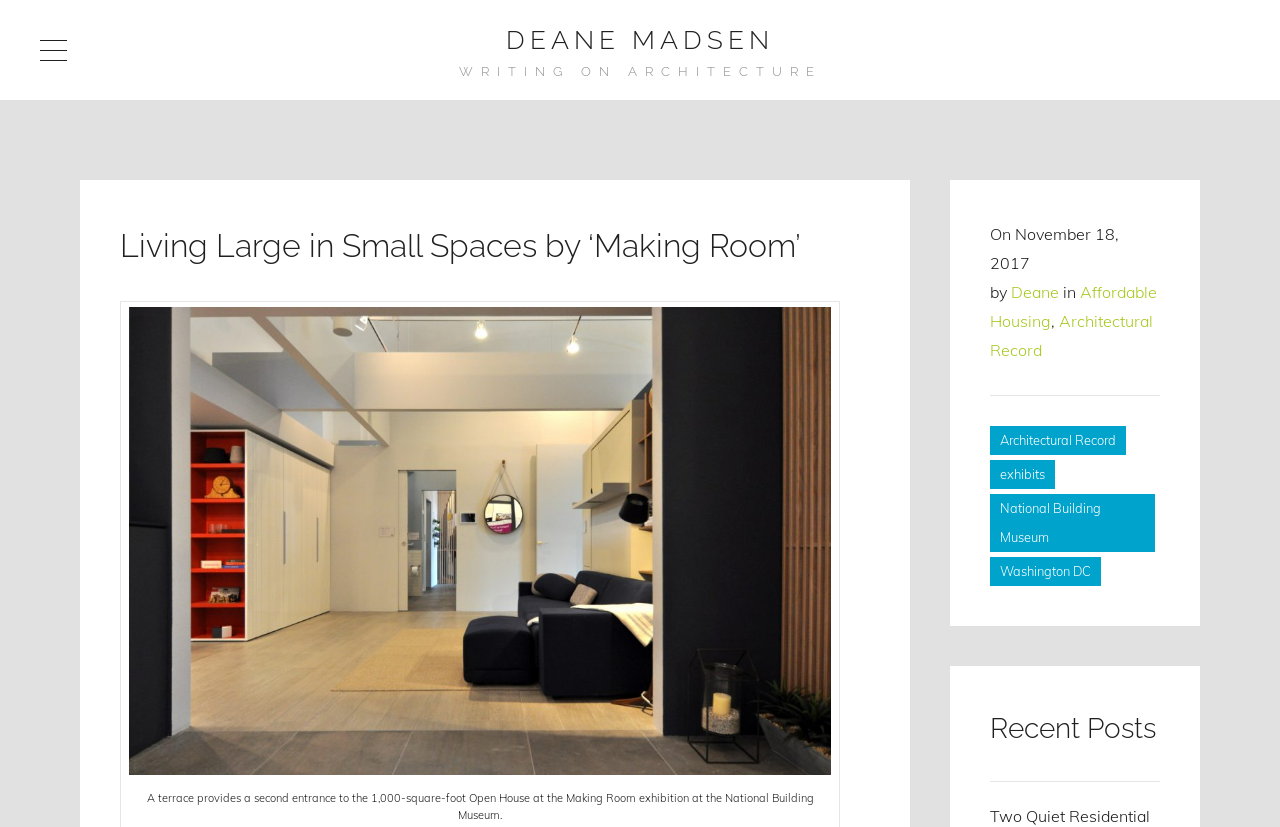Determine the bounding box coordinates of the region to click in order to accomplish the following instruction: "click on the author's name". Provide the coordinates as four float numbers between 0 and 1, specifically [left, top, right, bottom].

[0.395, 0.03, 0.605, 0.066]